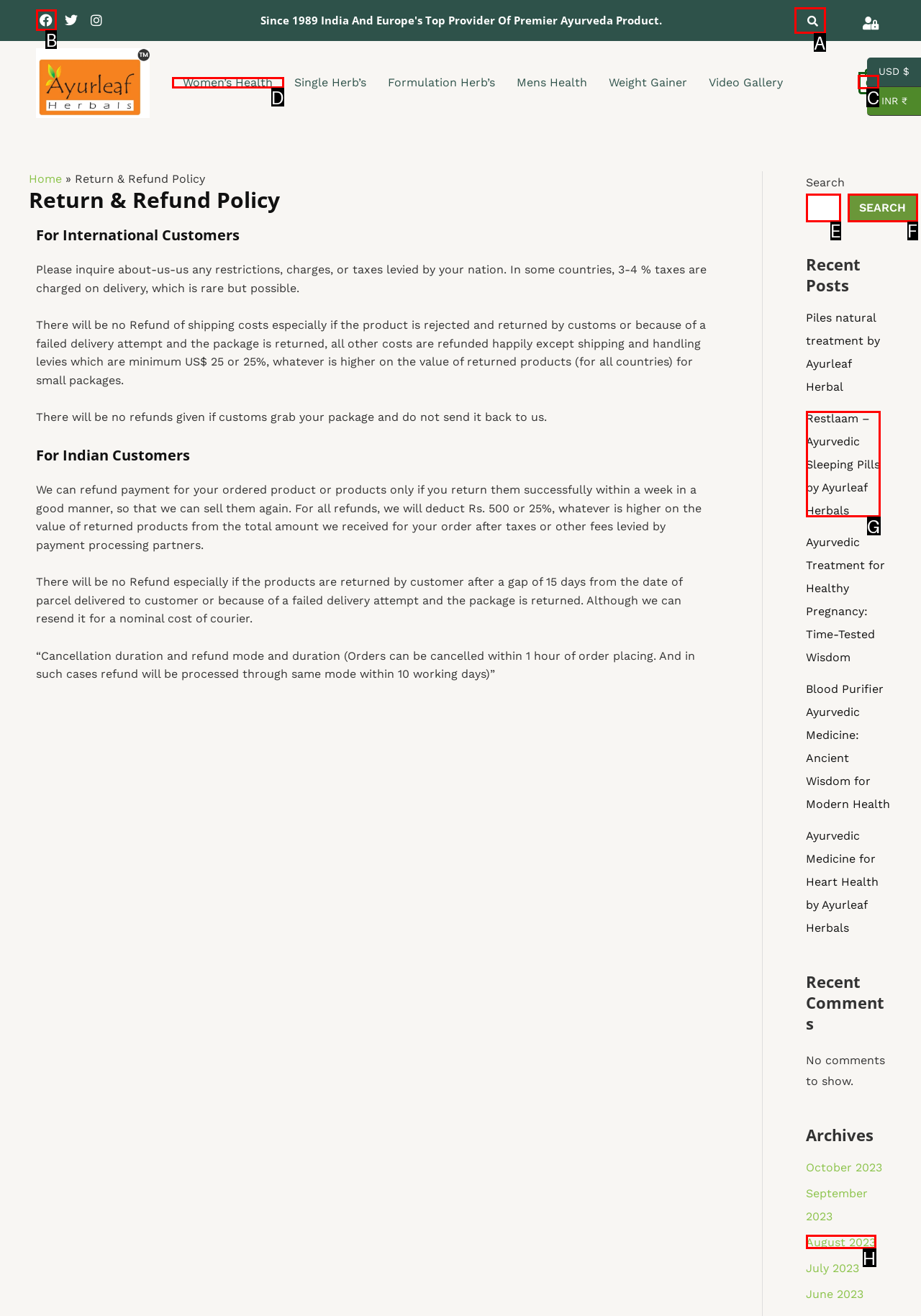Select the appropriate HTML element to click on to finish the task: Explore Women’s Health products.
Answer with the letter corresponding to the selected option.

D